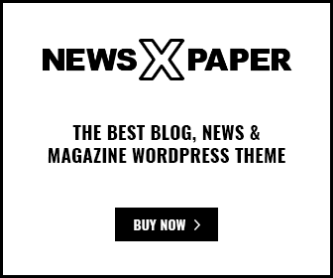Reply to the question with a single word or phrase:
What is the label on the call-to-action button?

BUY NOW